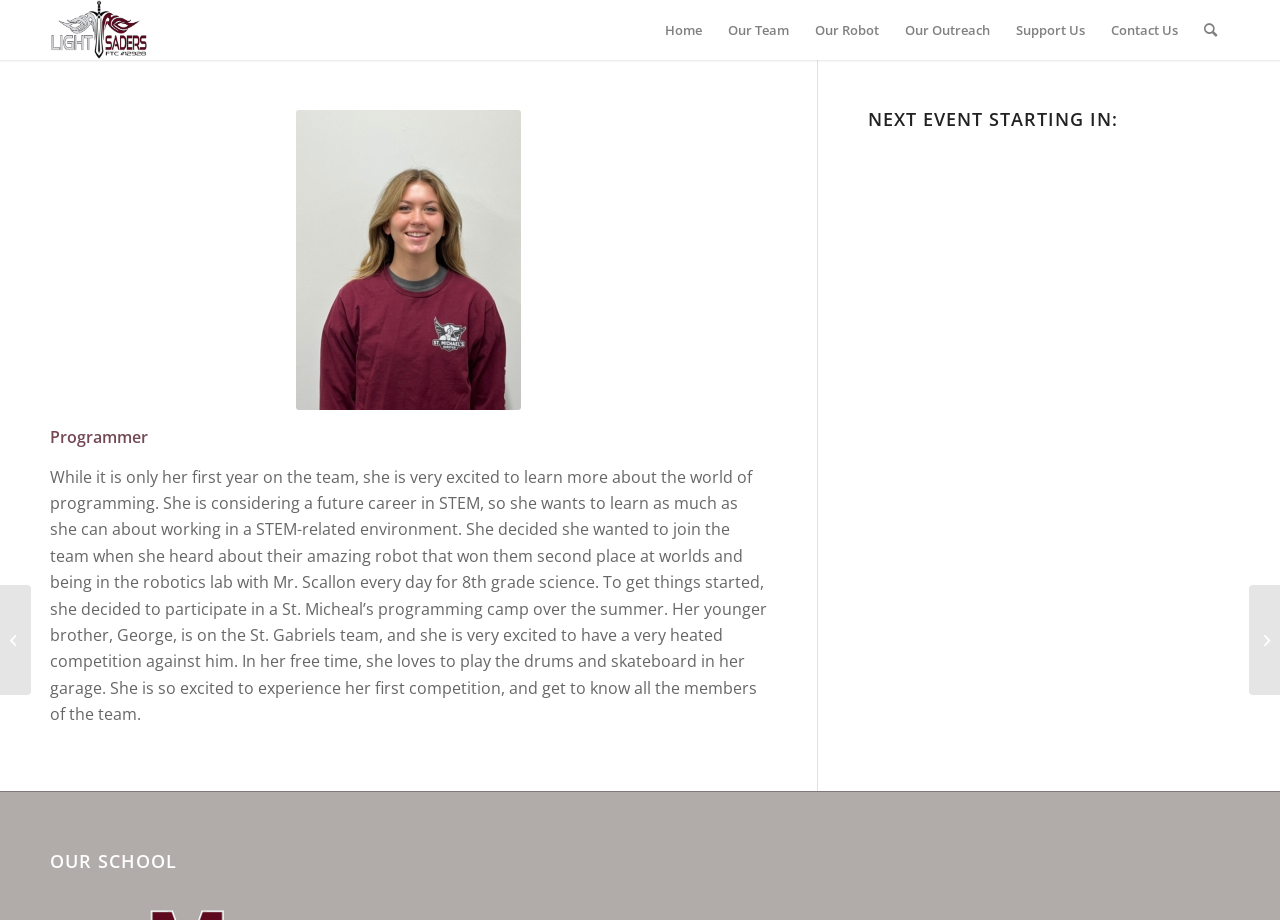What is the location of the next event?
Using the image as a reference, answer the question in detail.

Although there is a heading element 'NEXT EVENT STARTING IN:', it does not provide the location of the next event. The webpage only mentions the countdown to the event, but not the location.